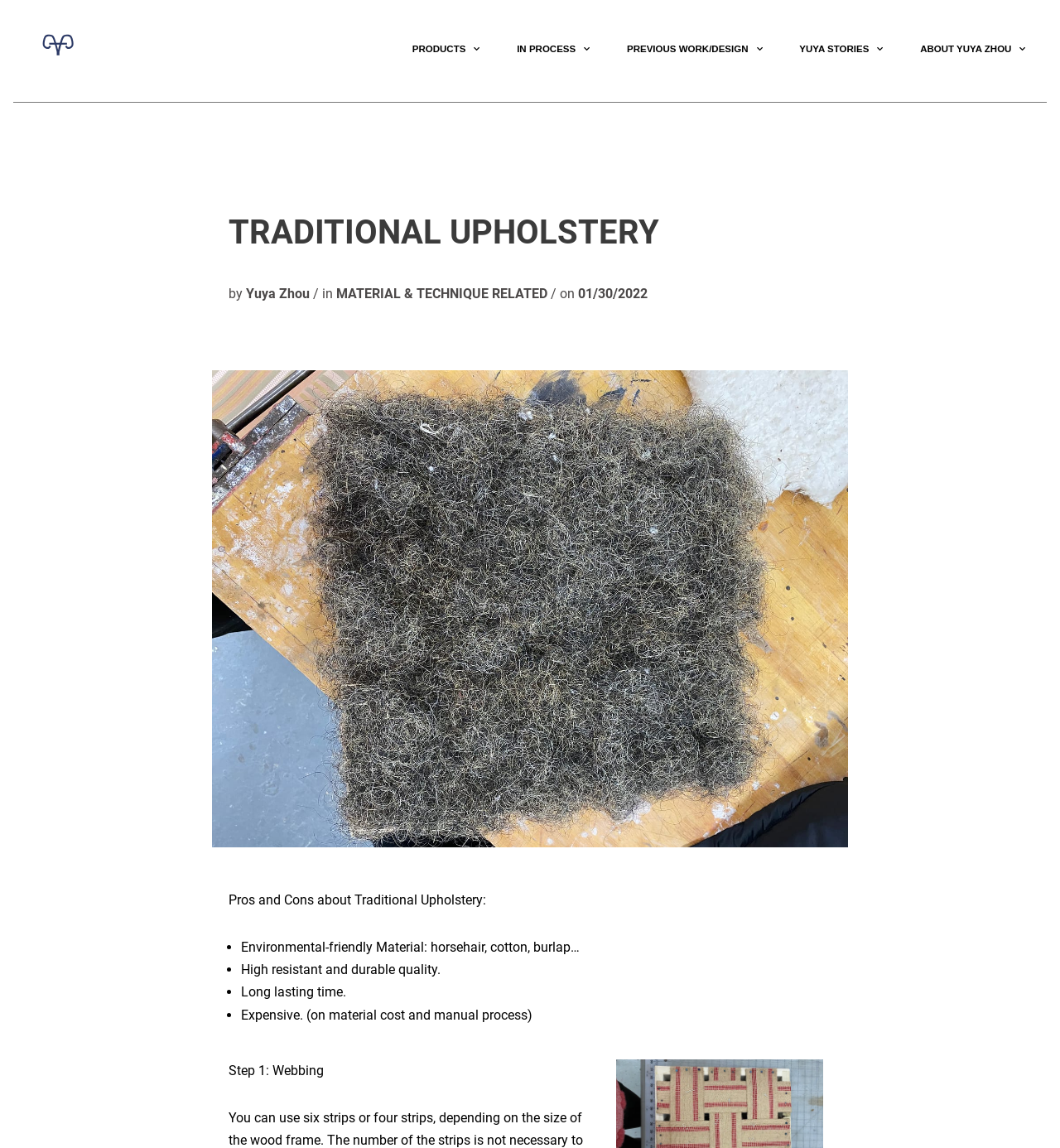Determine the bounding box for the HTML element described here: "PRODUCTS". The coordinates should be given as [left, top, right, bottom] with each number being a float between 0 and 1.

[0.371, 0.028, 0.47, 0.058]